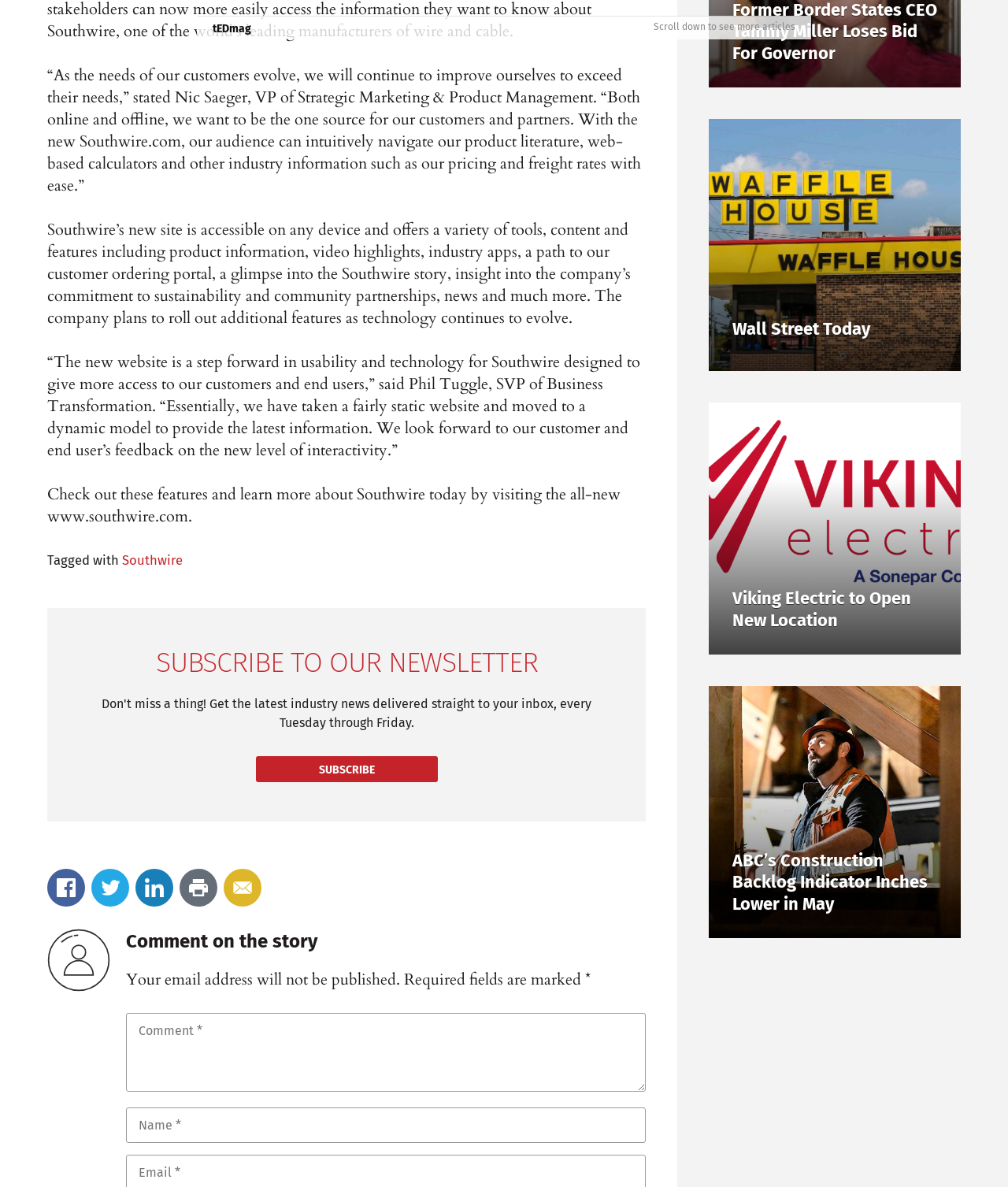Based on what you see in the screenshot, provide a thorough answer to this question: What is the purpose of the new Southwire website?

According to the webpage, the new Southwire website is designed to provide easy access to product information, web-based calculators, and other industry information such as pricing and freight rates. The website aims to be a one-stop source for customers and partners, offering a variety of tools, content, and features.